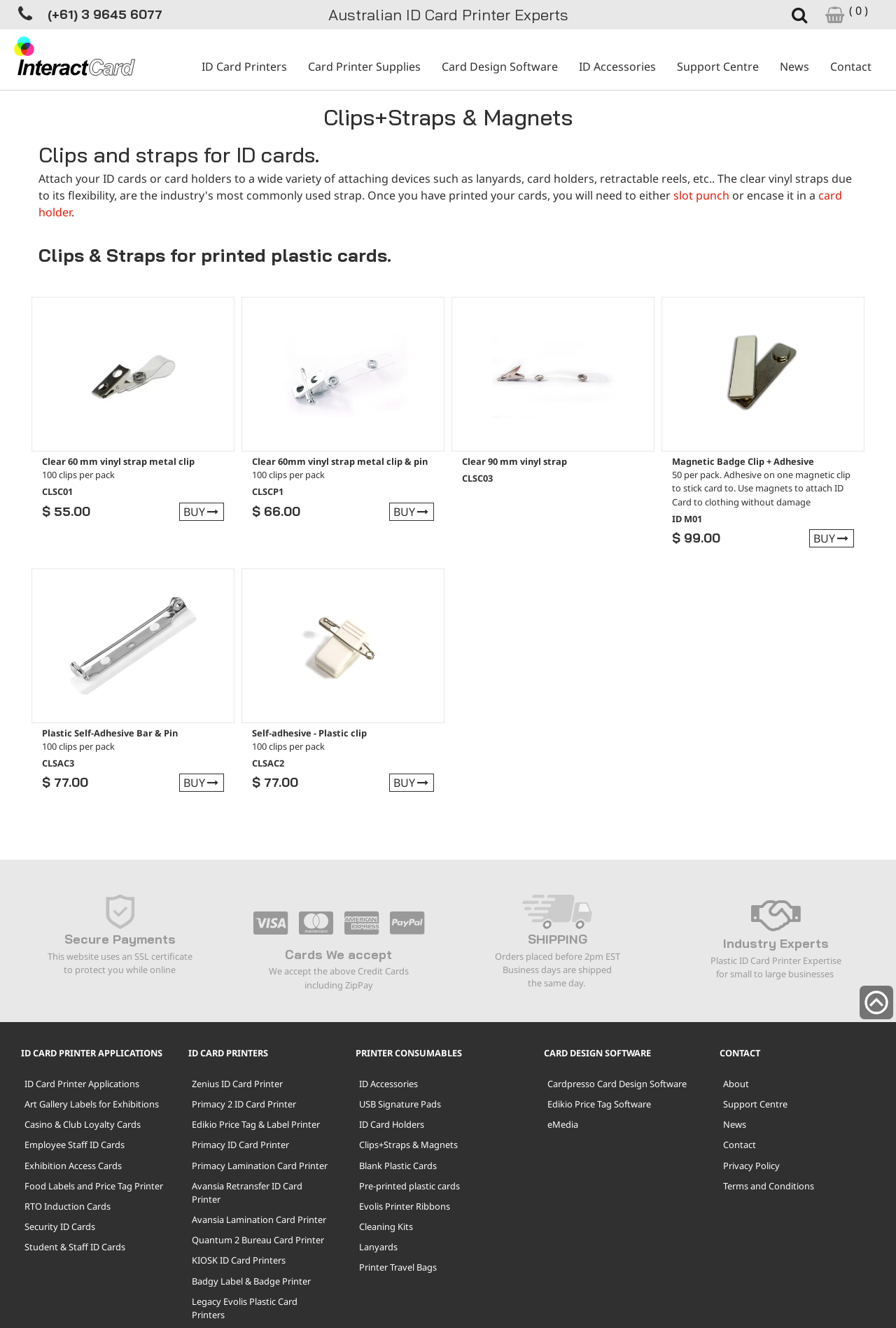Please answer the following query using a single word or phrase: 
What is the shipping policy for orders placed before 2pm EST?

Shipped same day